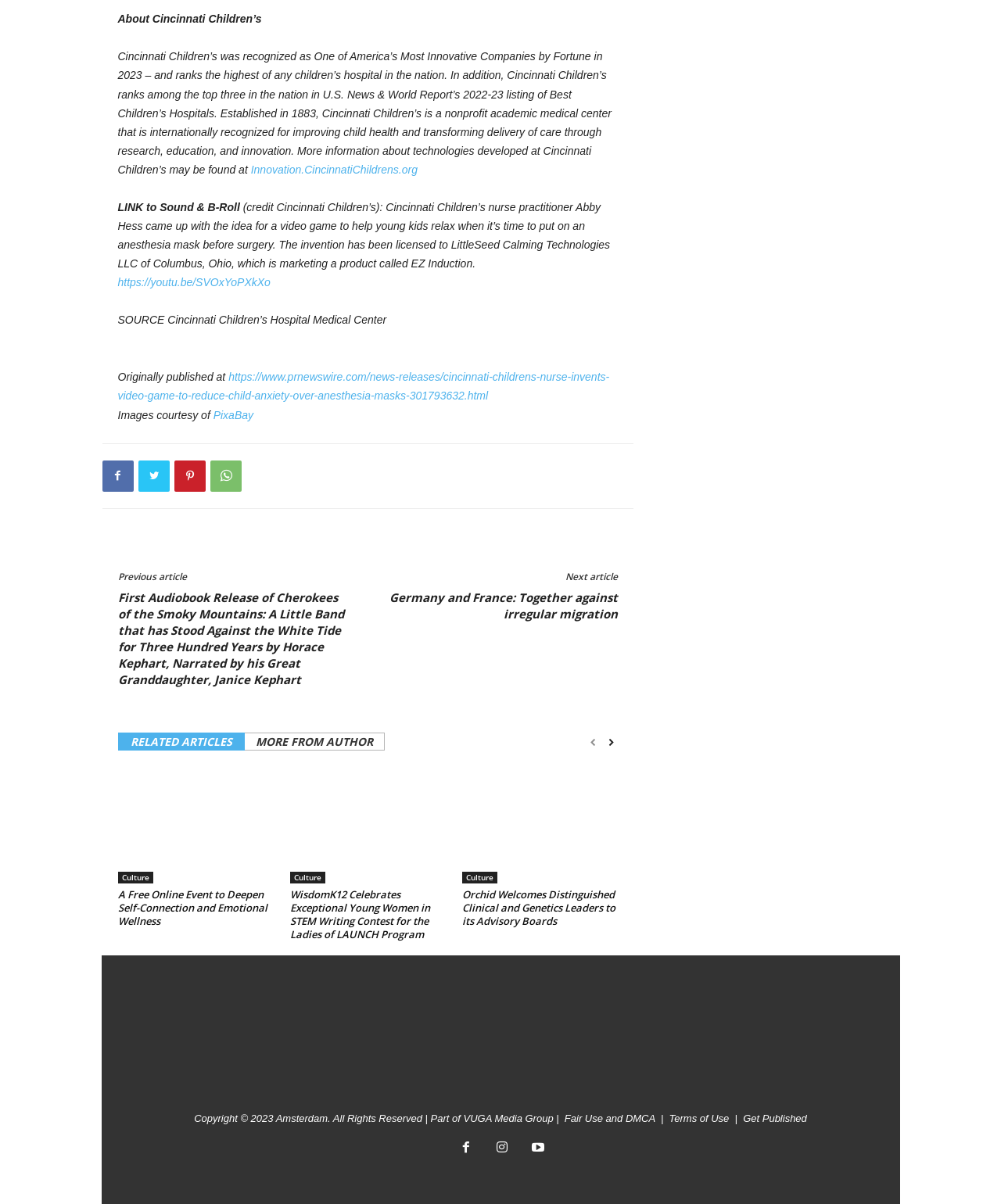Find the bounding box of the web element that fits this description: "https://youtu.be/SVOxYoPXkXo".

[0.118, 0.229, 0.27, 0.24]